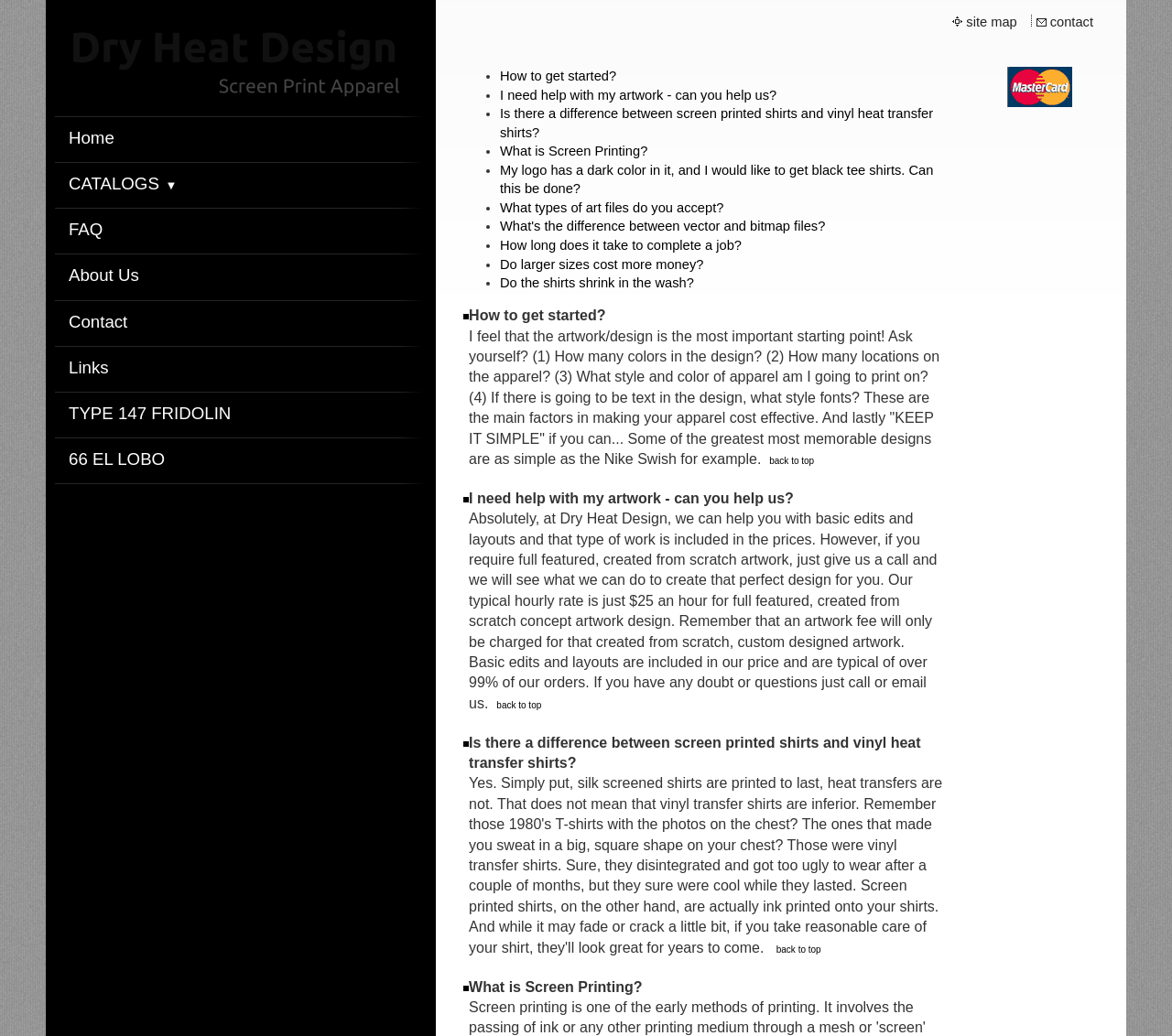Determine the bounding box coordinates for the area that needs to be clicked to fulfill this task: "click on the 'home' link". The coordinates must be given as four float numbers between 0 and 1, i.e., [left, top, right, bottom].

[0.047, 0.111, 0.362, 0.156]